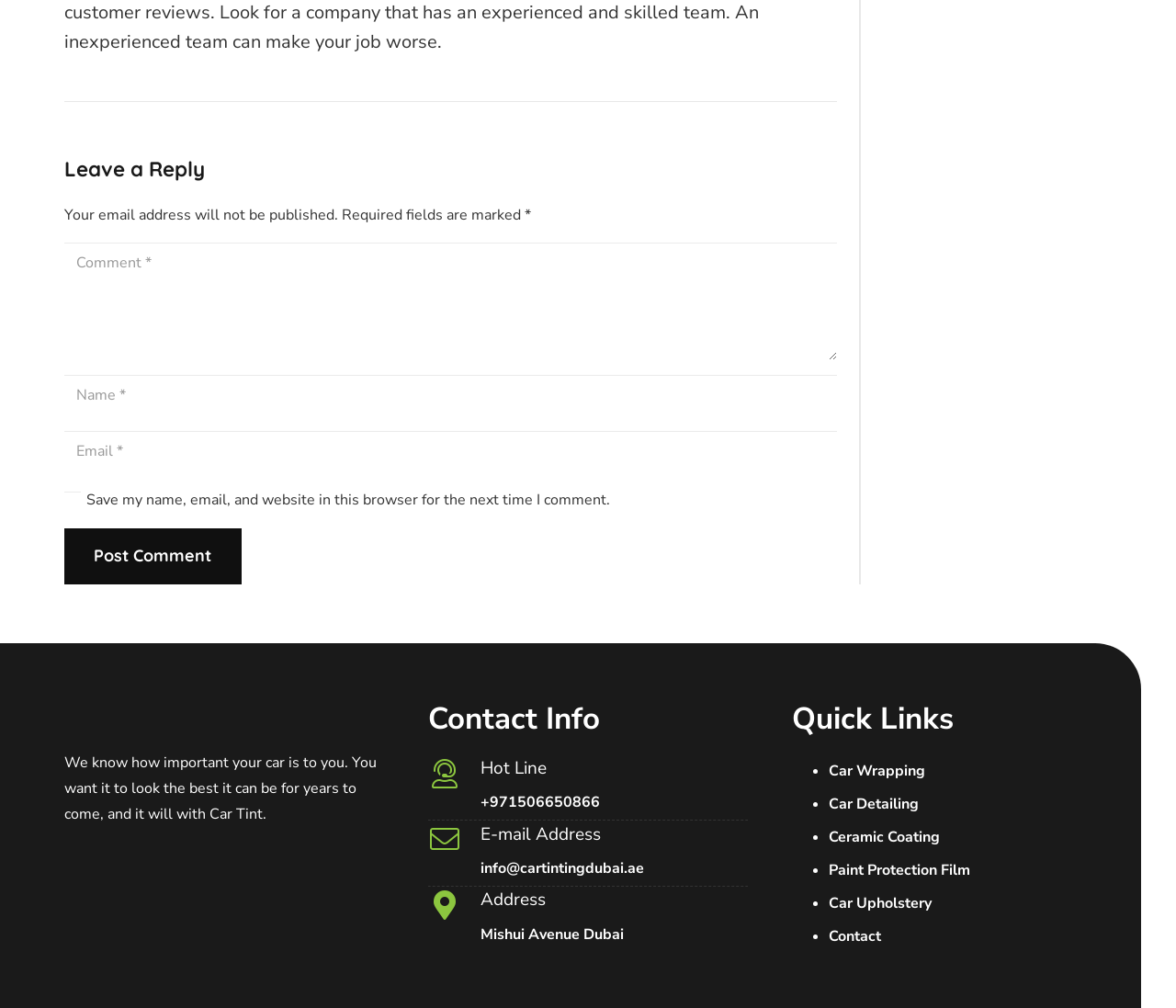What is the warning message displayed below the email input field?
Answer the question with a thorough and detailed explanation.

The warning message is displayed below the email input field and is a static text element. It warns the user to enter a valid email address.